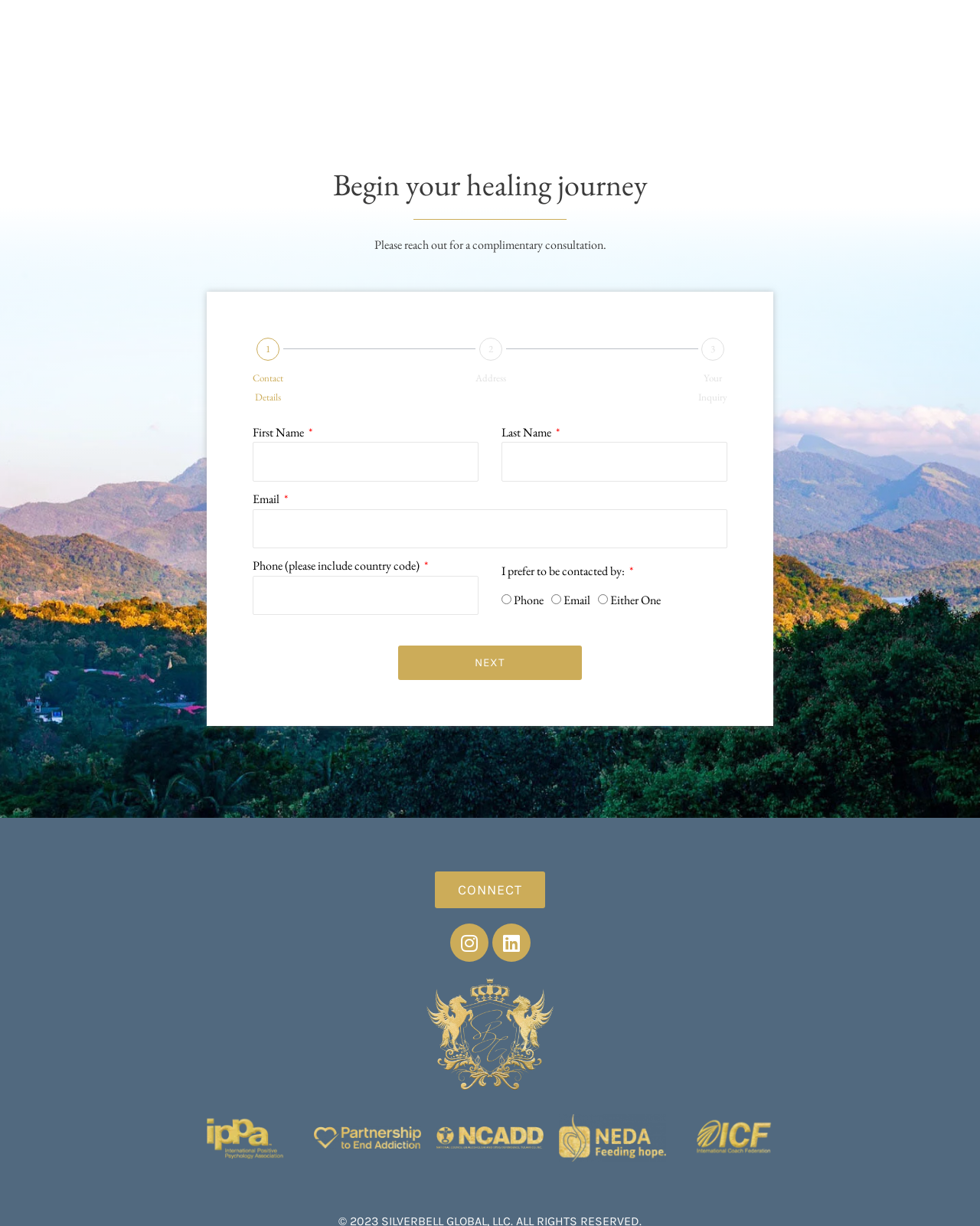Determine the bounding box coordinates of the clickable region to carry out the instruction: "Enter first name".

[0.258, 0.361, 0.488, 0.393]